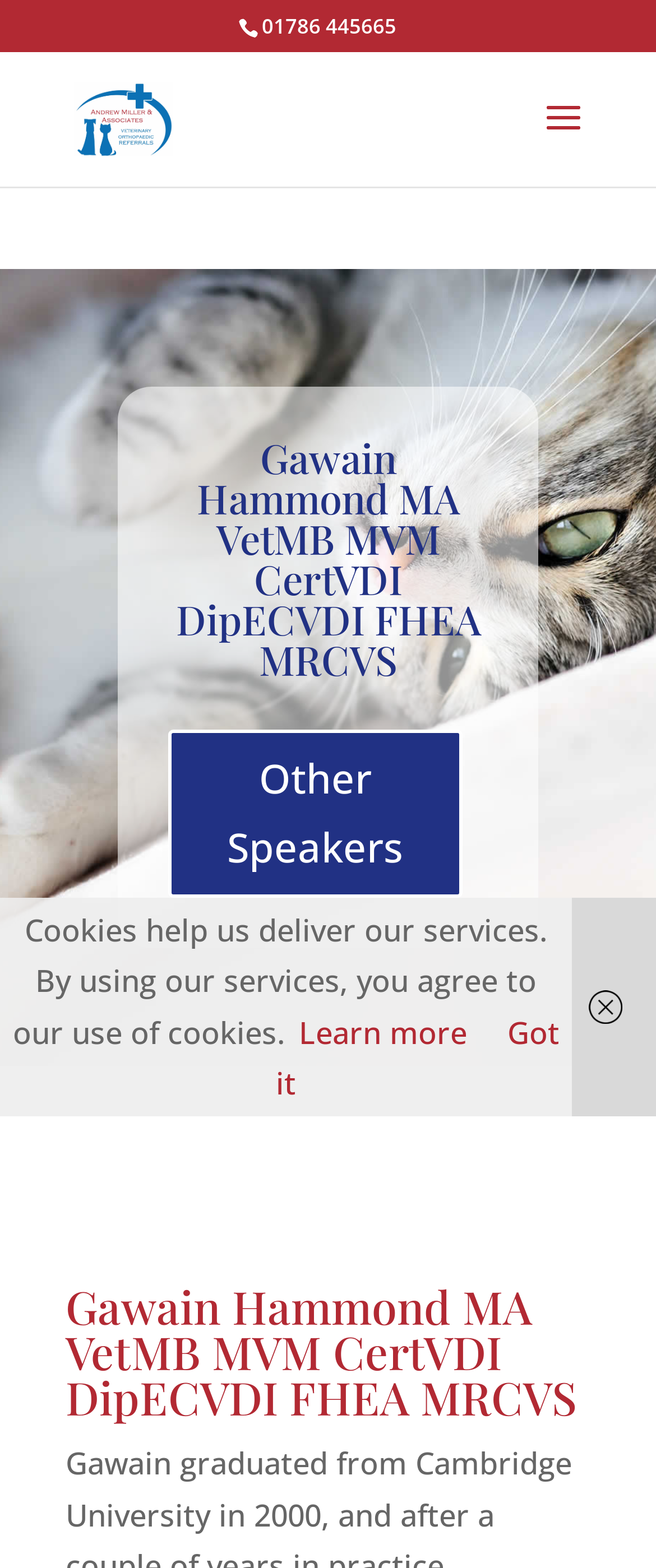Provide the bounding box coordinates, formatted as (top-left x, top-left y, bottom-right x, bottom-right y), with all values being floating point numbers between 0 and 1. Identify the bounding box of the UI element that matches the description: 01786 445665

[0.399, 0.008, 0.604, 0.026]